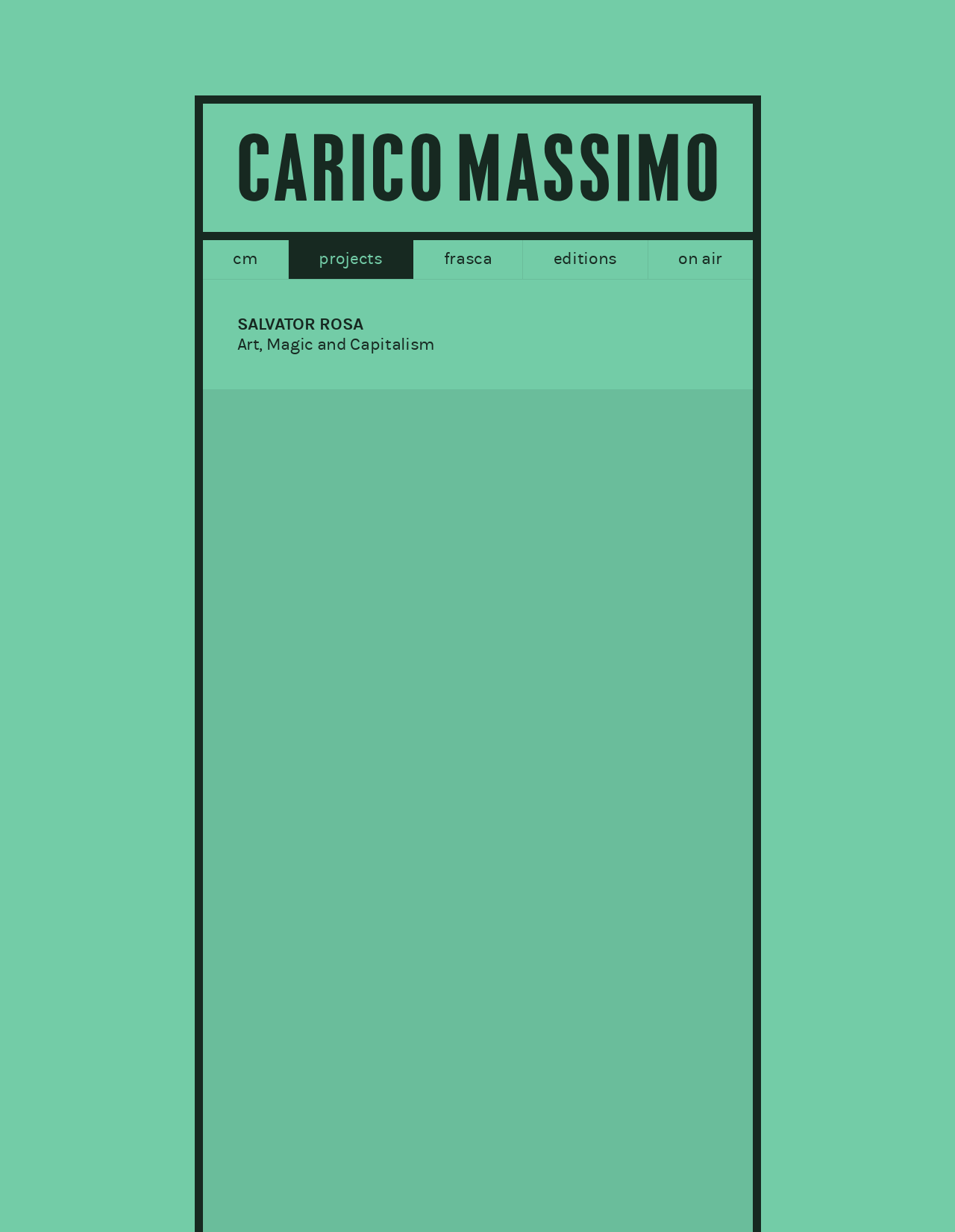Please provide the main heading of the webpage content.

Carico Massimo Associazione Culturale
